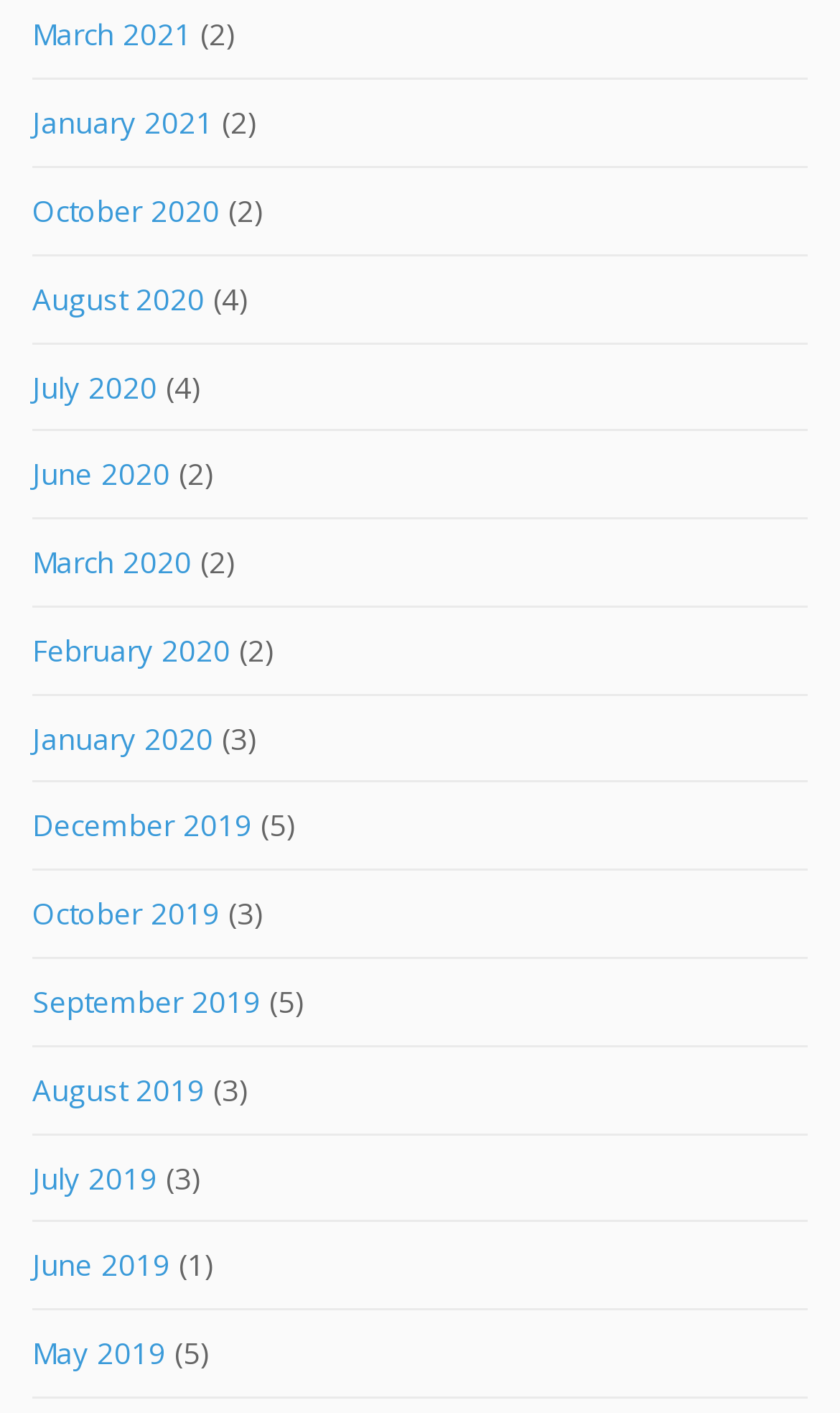How many months are listed in 2020?
Provide a detailed answer to the question, using the image to inform your response.

I counted the number of links with '2020' in their text and found that there are 5 months listed in 2020, namely January, February, March, June, and July.